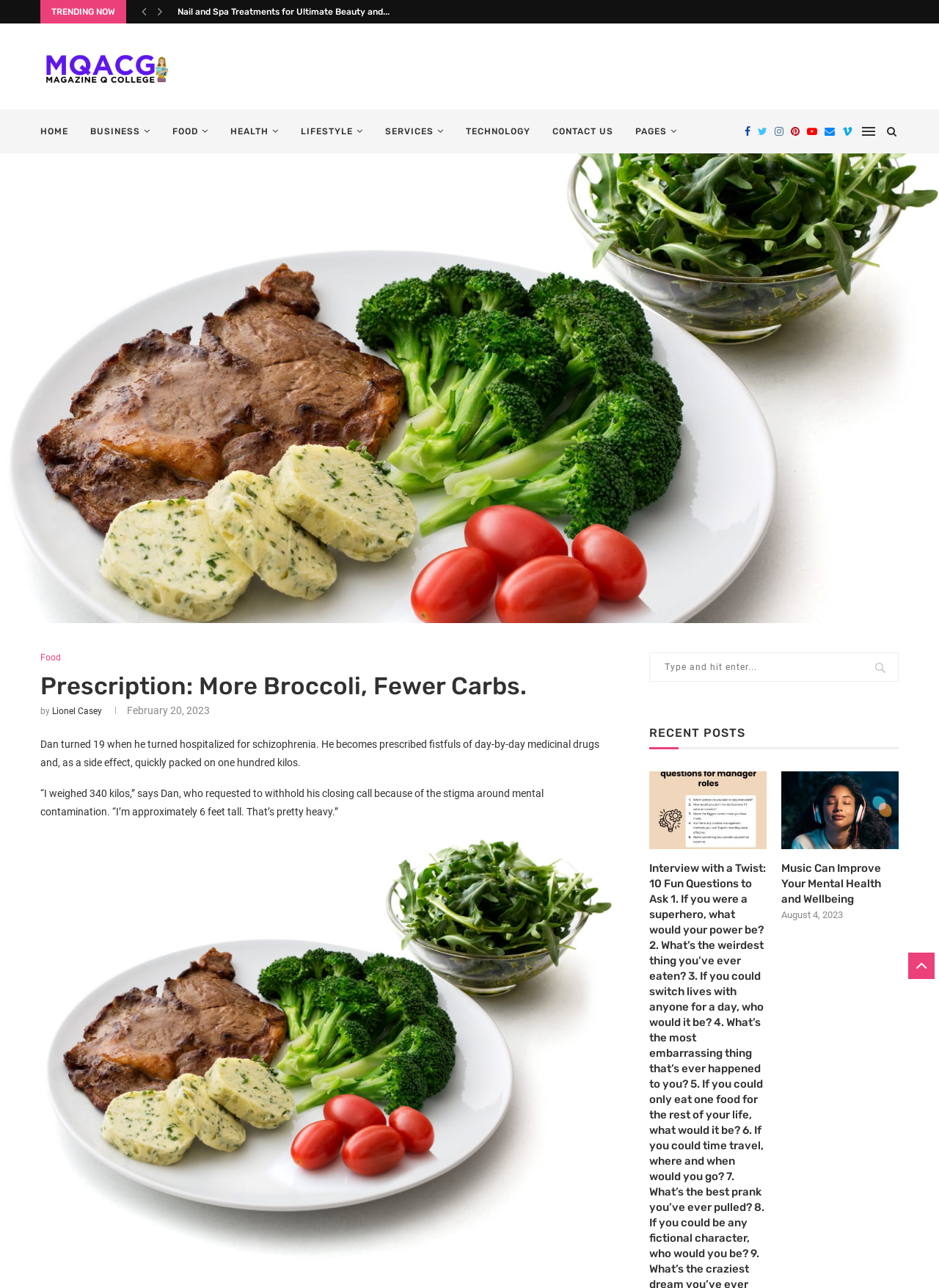Please determine the bounding box of the UI element that matches this description: Contact Us. The coordinates should be given as (top-left x, top-left y, bottom-right x, bottom-right y), with all values between 0 and 1.

[0.588, 0.086, 0.653, 0.119]